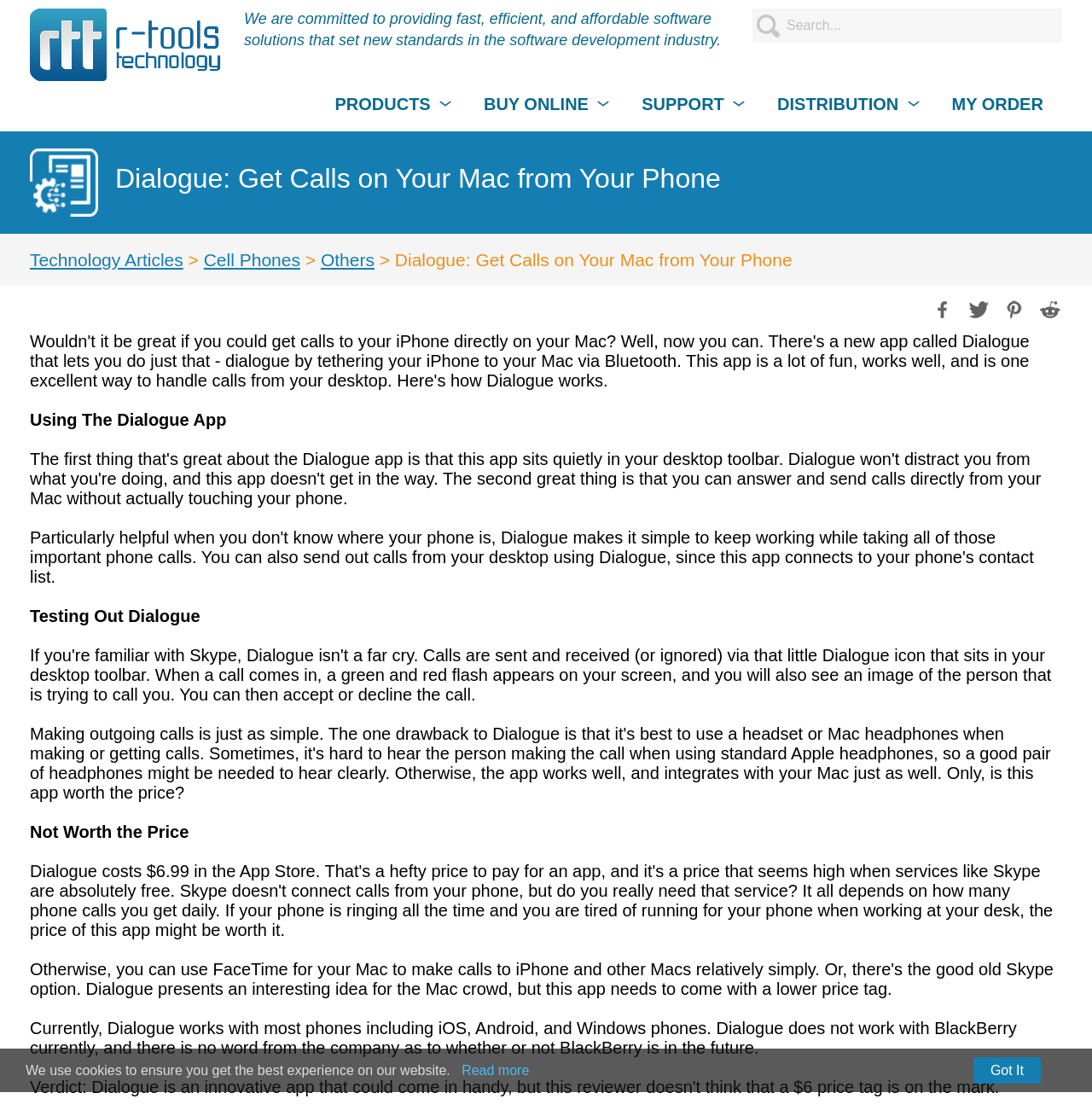Identify the bounding box coordinates for the UI element described as follows: Blog. Use the format (top-left x, top-left y, bottom-right x, bottom-right y) and ensure all values are floating point numbers between 0 and 1.

None